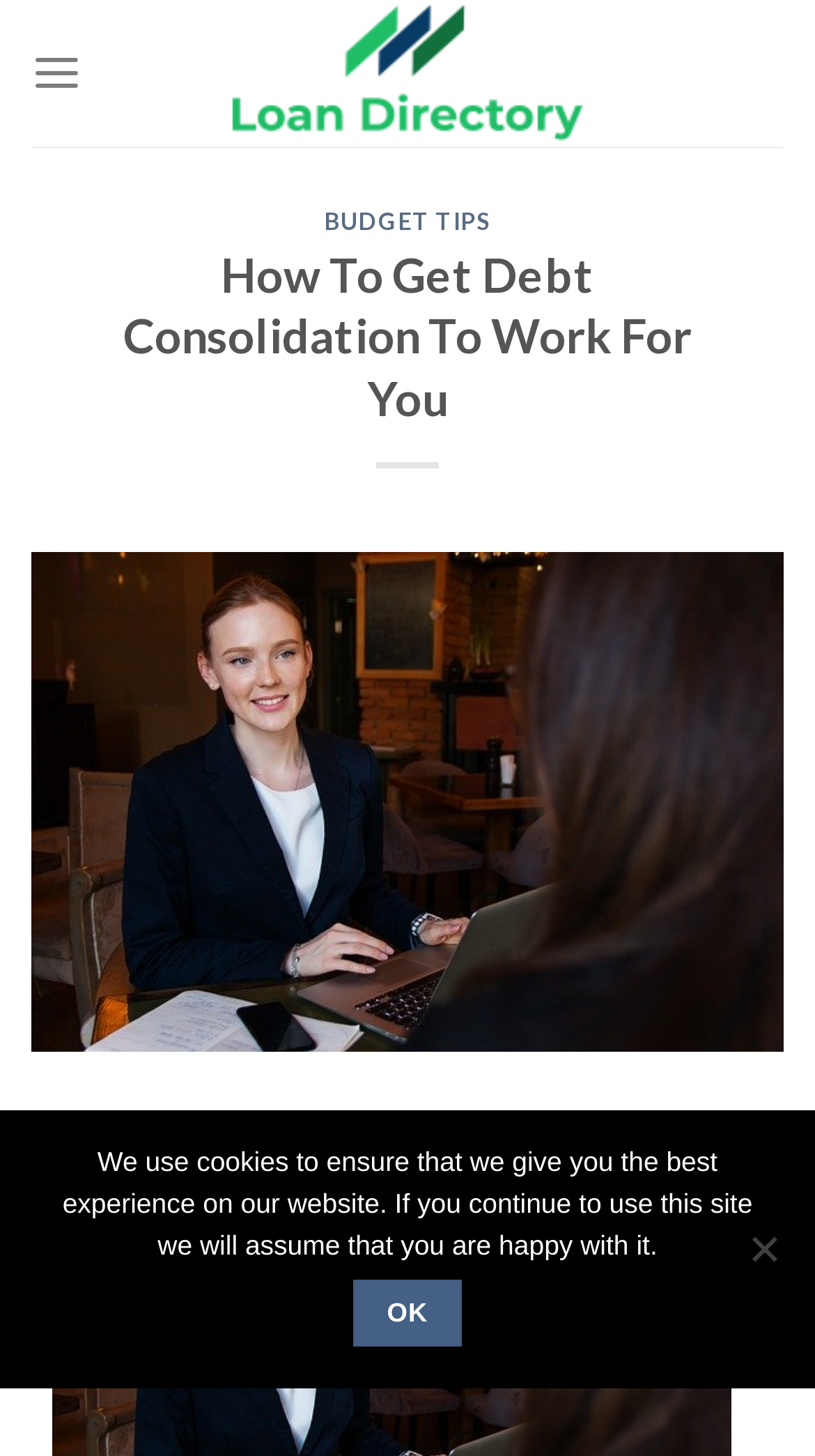What is the text on the link below the 'BUDGET TIPS' heading?
Based on the visual, give a brief answer using one word or a short phrase.

BUDGET TIPS